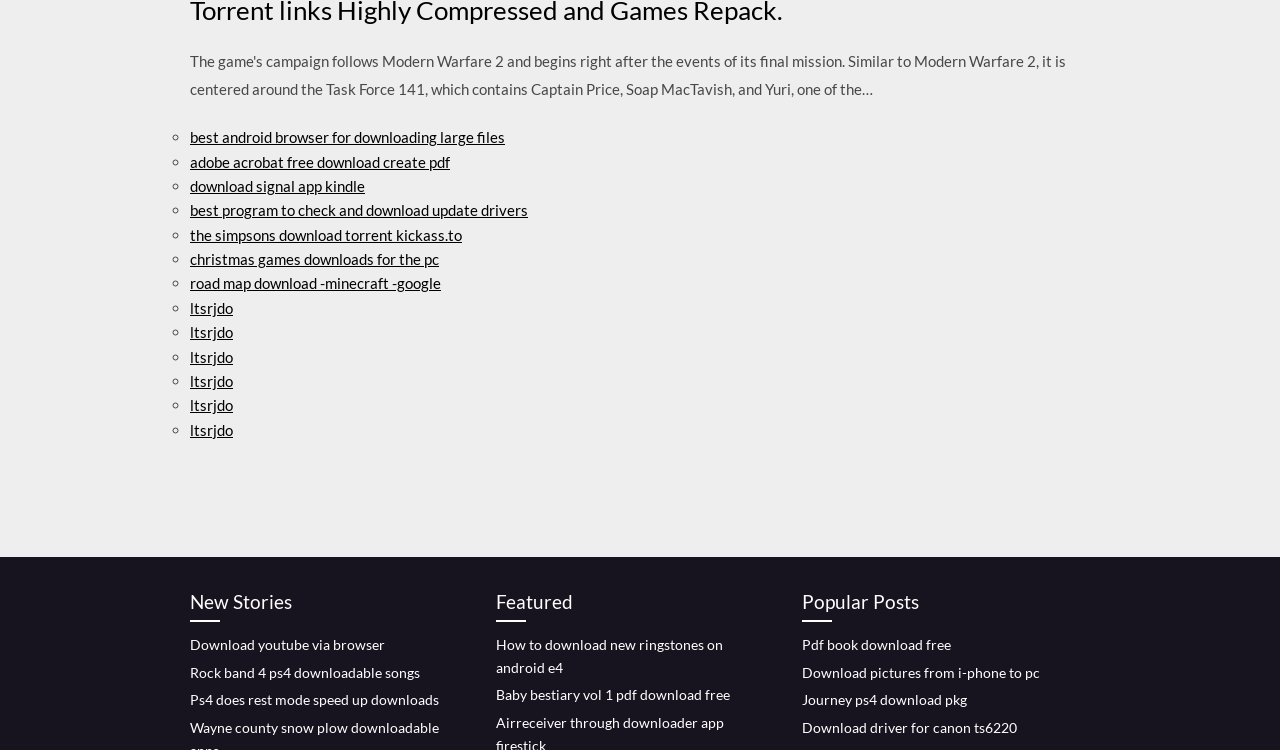Please identify the bounding box coordinates of the element I need to click to follow this instruction: "Read the post about downloading signal app on Kindle".

[0.148, 0.236, 0.285, 0.26]